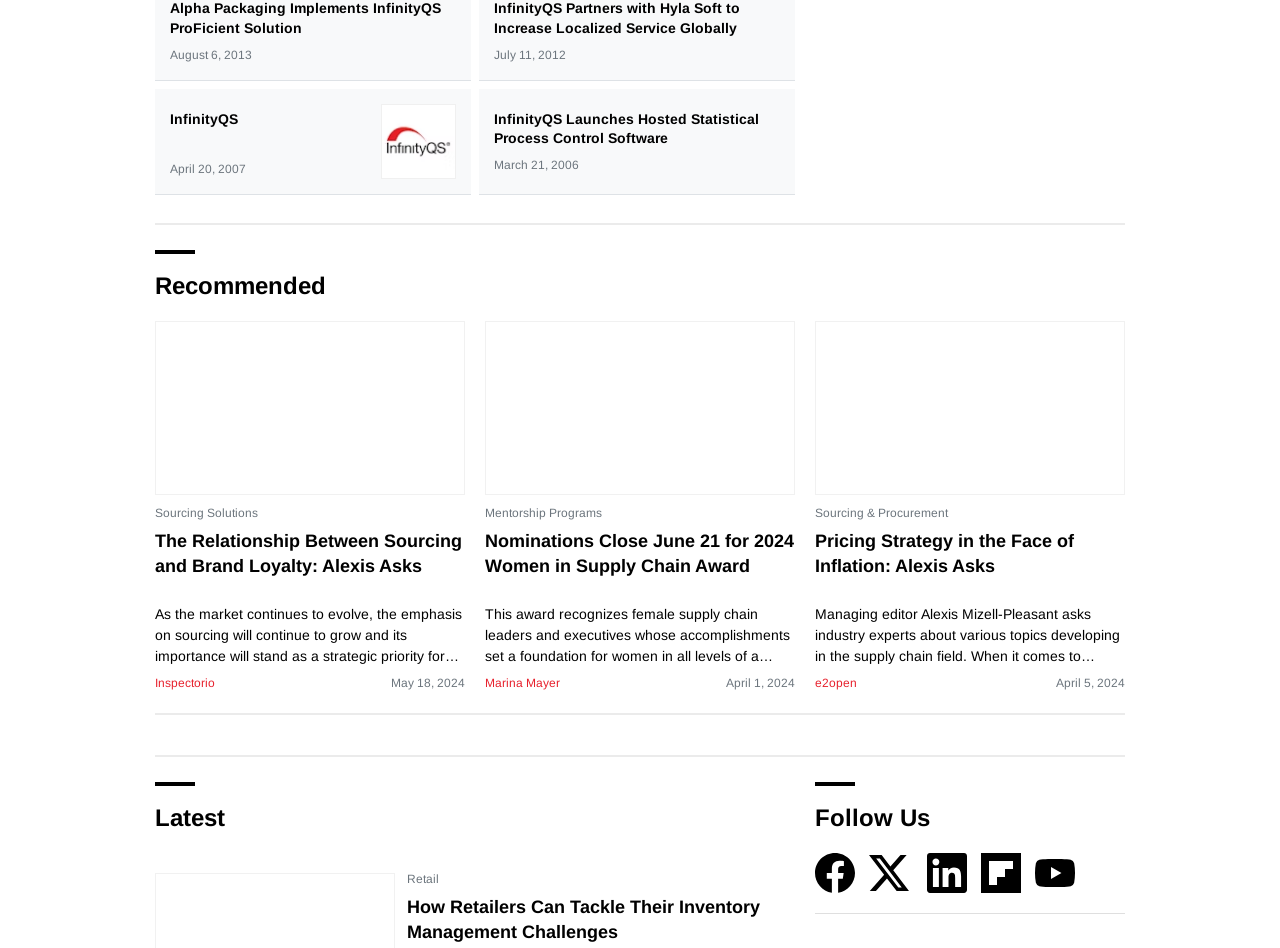What social media platforms can users follow the webpage on?
Refer to the image and respond with a one-word or short-phrase answer.

Facebook, Twitter, LinkedIn, Flipboard, YouTube